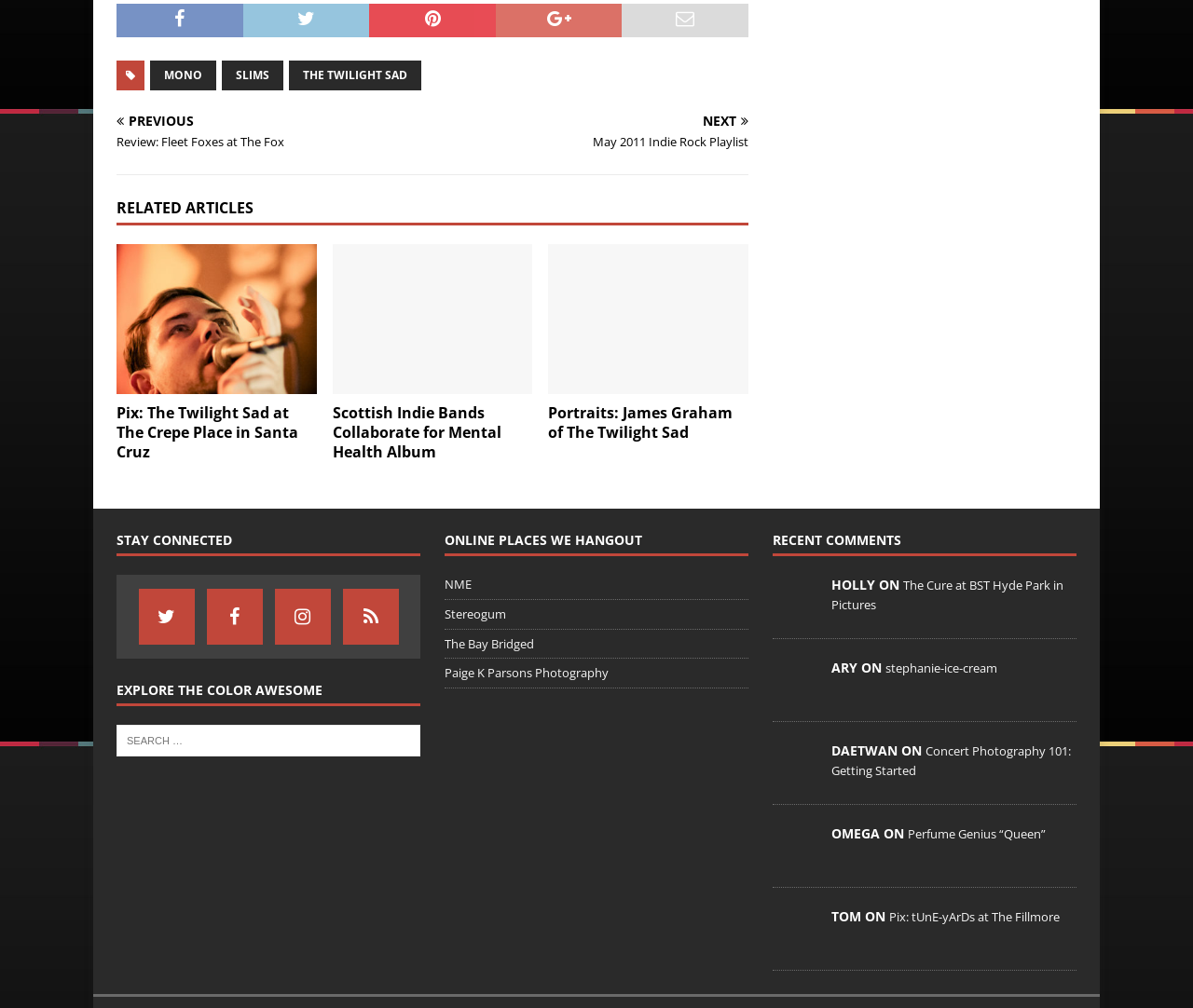How many recent comments are listed?
Your answer should be a single word or phrase derived from the screenshot.

5